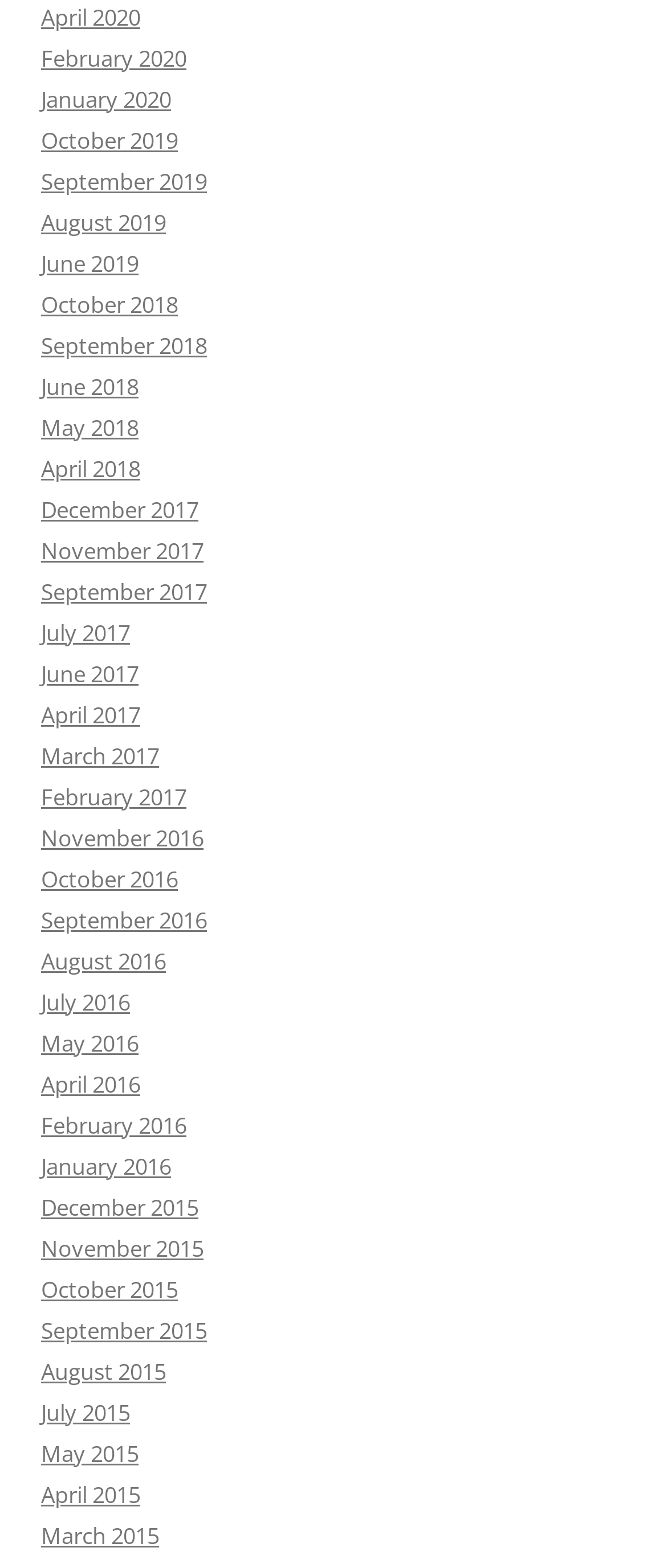Provide the bounding box coordinates of the HTML element described by the text: "September 2015". The coordinates should be in the format [left, top, right, bottom] with values between 0 and 1.

[0.062, 0.838, 0.31, 0.858]